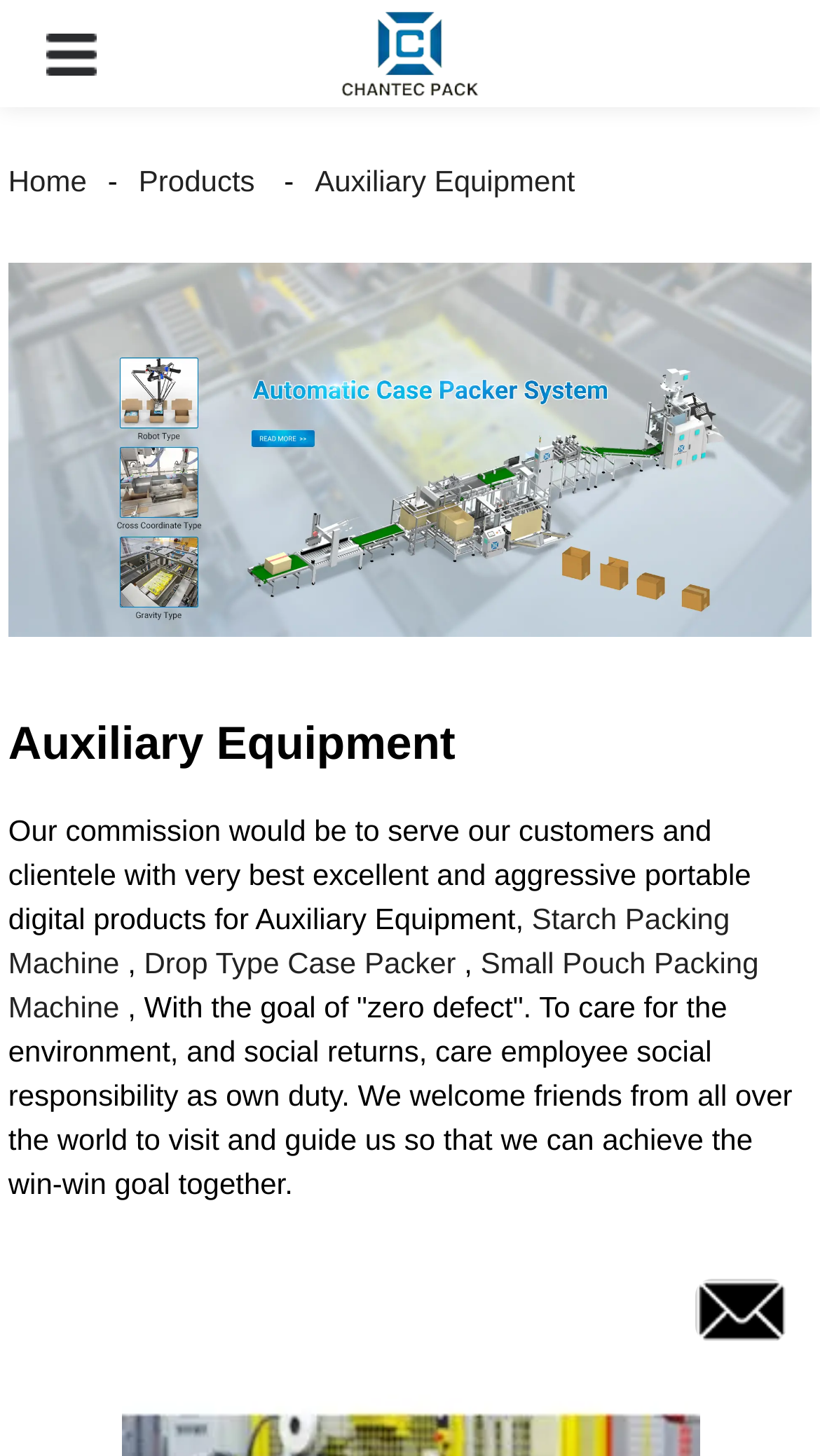Give a detailed account of the webpage.

The webpage is about Auxiliary Equipment Manufacturers, Factory, and Suppliers from China. At the top right corner, there is a link. On the top left corner, there is a button and an image, which seems to be a logo. Below the logo, there are three links: "Home", "Products", and "Auxiliary Equipment". 

Below these links, there is a banner with an image and a link "ban ner11". On the left side of the banner, there are two carousel navigation buttons, "Previous item in carousel" and "Next item in carousel". 

The main content of the webpage starts with a heading "Auxiliary Equipment" at the top. Below the heading, there is a paragraph of text describing the company's mission to serve customers with excellent and aggressive portable digital products. 

Underneath the paragraph, there are three links: "Starch Packing Machine", "Drop Type Case Packer", and "Small Pouch Packing Machine", which are separated by commas. 

Finally, there is another paragraph of text at the bottom, which describes the company's goal of "zero defect" and its commitment to environmental and social responsibility.